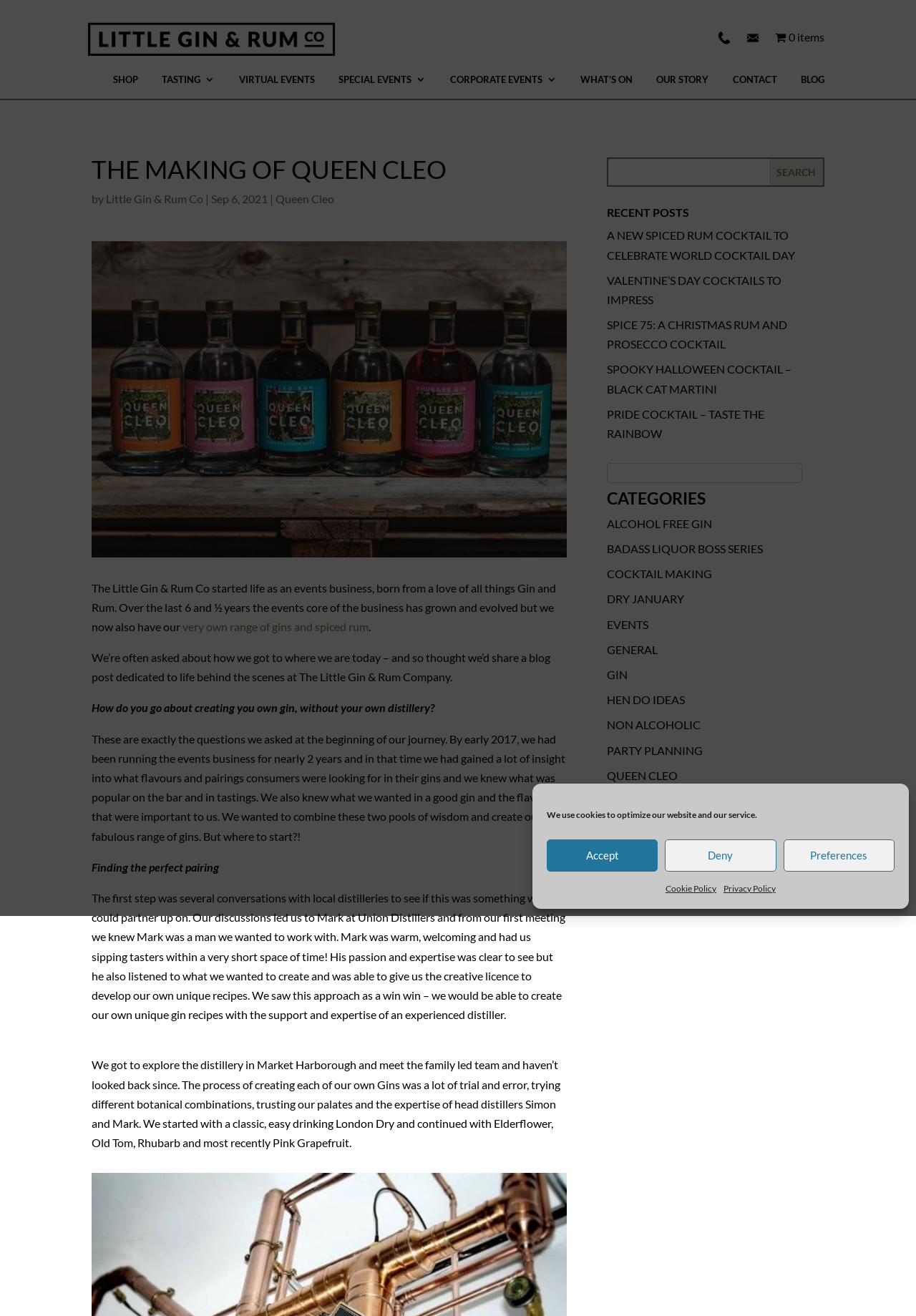Please provide the bounding box coordinates for the element that needs to be clicked to perform the following instruction: "Contact the company". The coordinates should be given as four float numbers between 0 and 1, i.e., [left, top, right, bottom].

[0.8, 0.056, 0.848, 0.068]